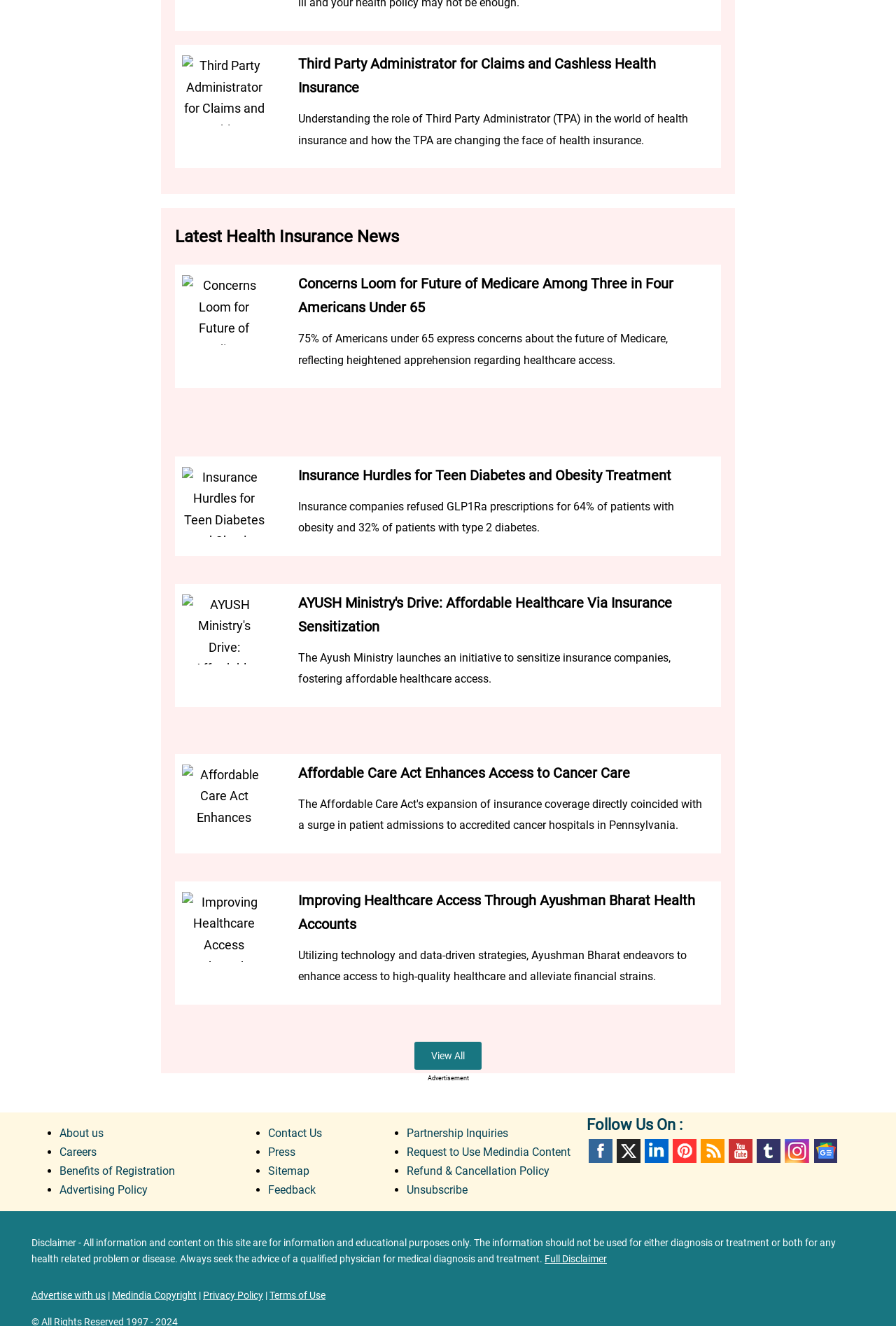Respond with a single word or phrase to the following question: What is the purpose of the 'View All' link?

To view all news